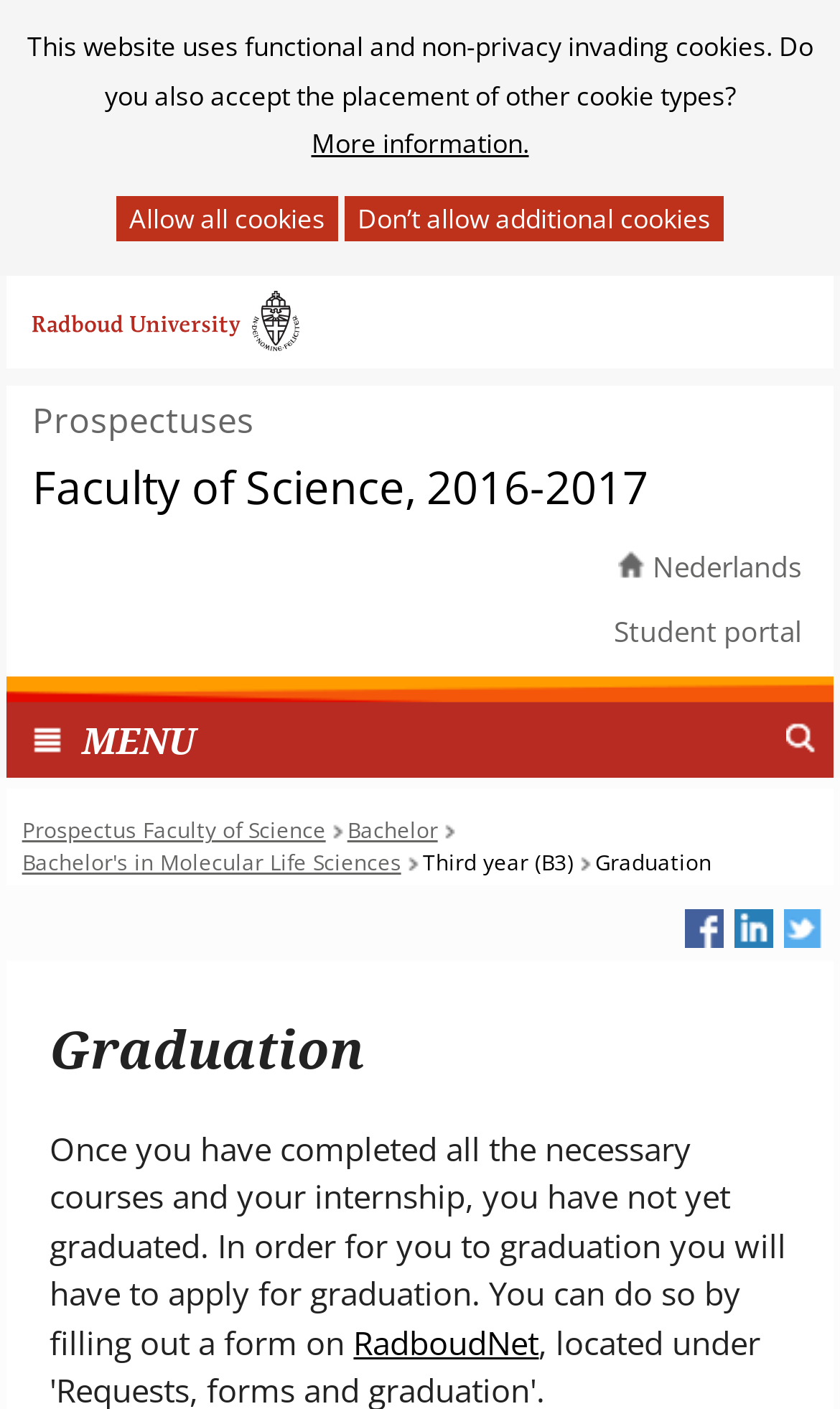What is the name of the university?
Based on the content of the image, thoroughly explain and answer the question.

I found the answer by looking at the link with the text 'Radboud University' and an image with the same name, which suggests that it is the name of the university.